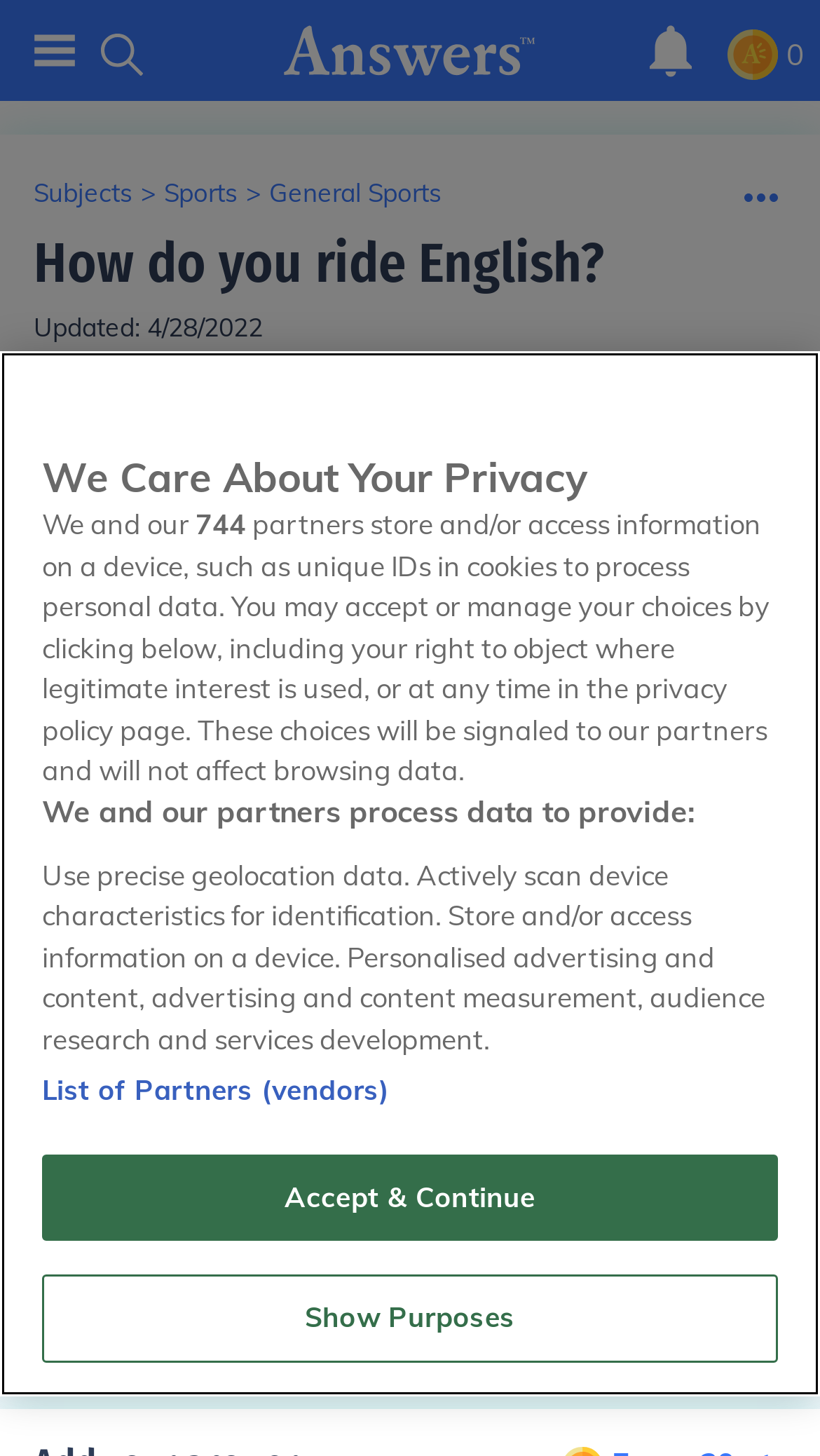Using the description "How do you ride English?", predict the bounding box of the relevant HTML element.

[0.041, 0.159, 0.736, 0.204]